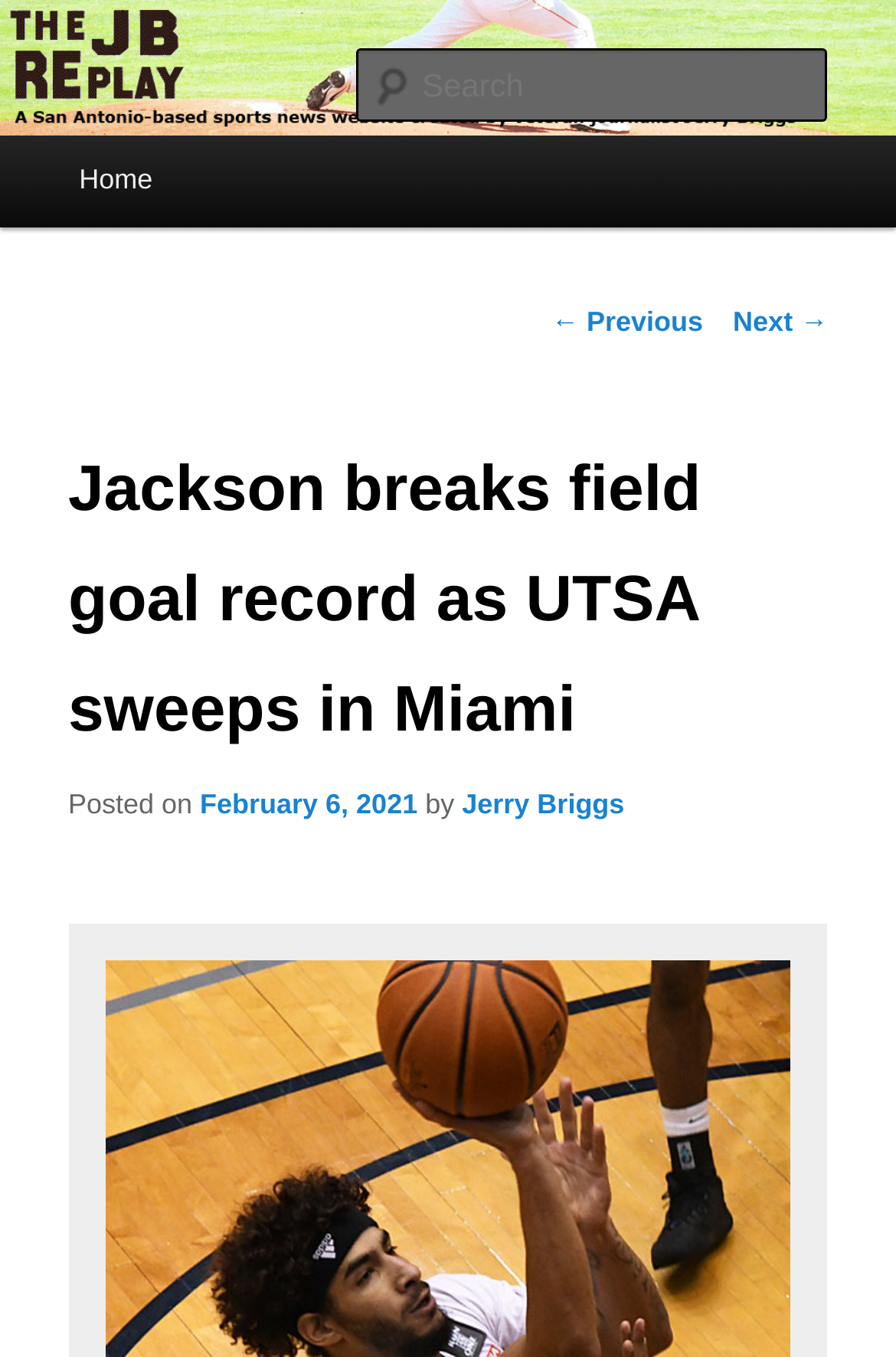Kindly determine the bounding box coordinates of the area that needs to be clicked to fulfill this instruction: "Read next post".

[0.818, 0.224, 0.924, 0.248]